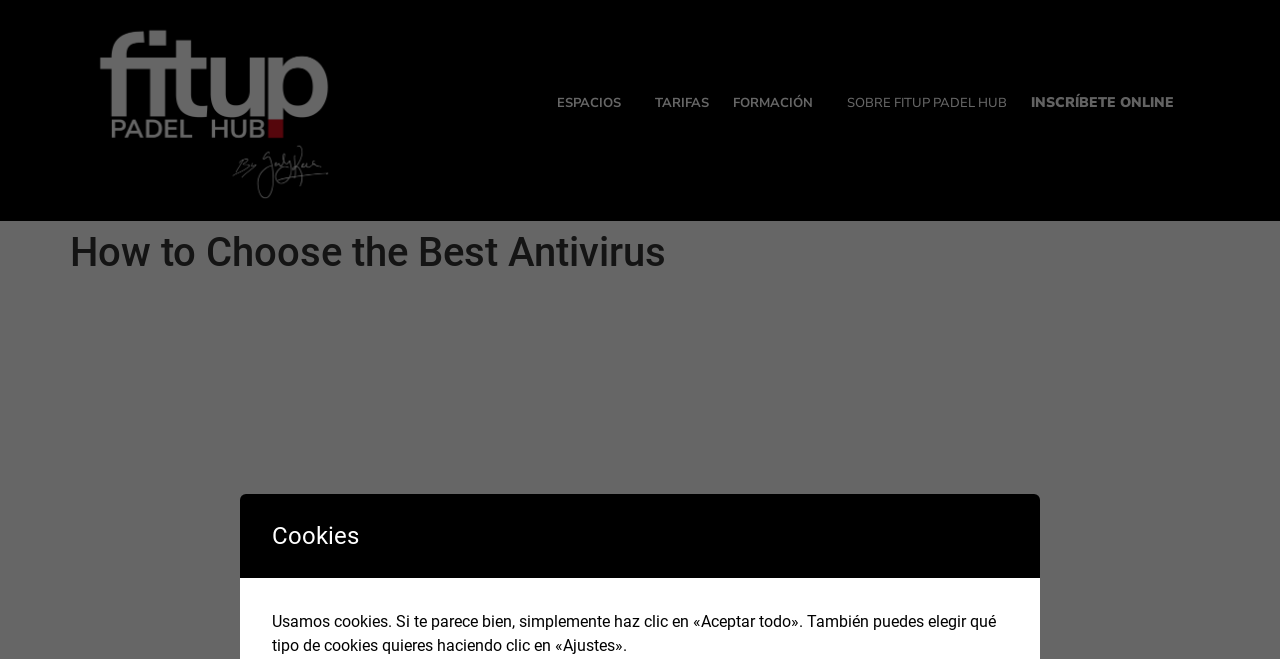What types of cyber-attacks does the best antivirus software protect against?
Ensure your answer is thorough and detailed.

According to the webpage, the best antivirus software utilizes massive databases of malware, combined with artificial intelligence and machine learning to detect threats faster than their competitors, and protects against a range of cyber-attacks including ransomware, worms, trojans, adware, and spyware.